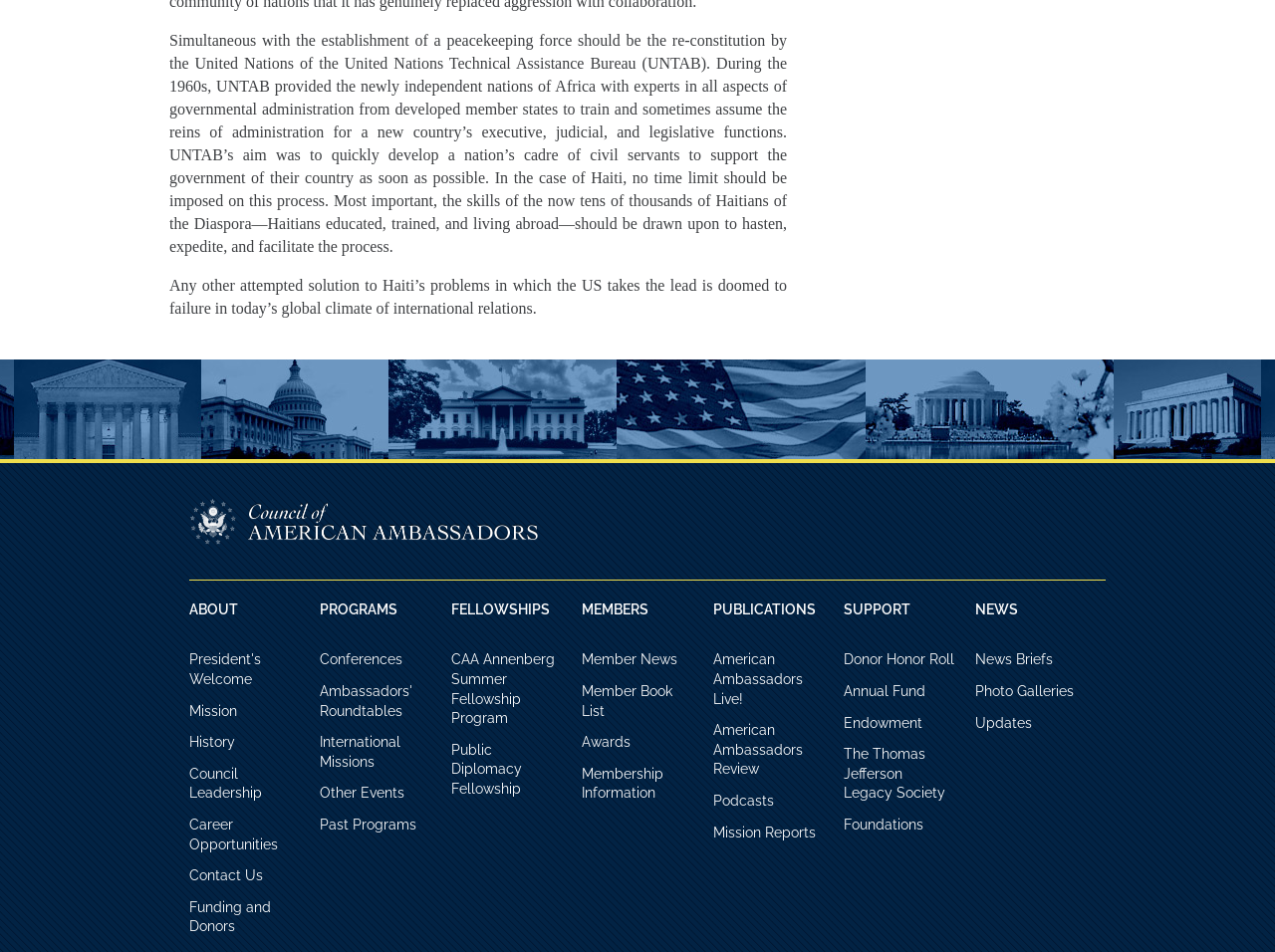Determine the coordinates of the bounding box that should be clicked to complete the instruction: "Learn about the mission". The coordinates should be represented by four float numbers between 0 and 1: [left, top, right, bottom].

[0.148, 0.737, 0.235, 0.758]